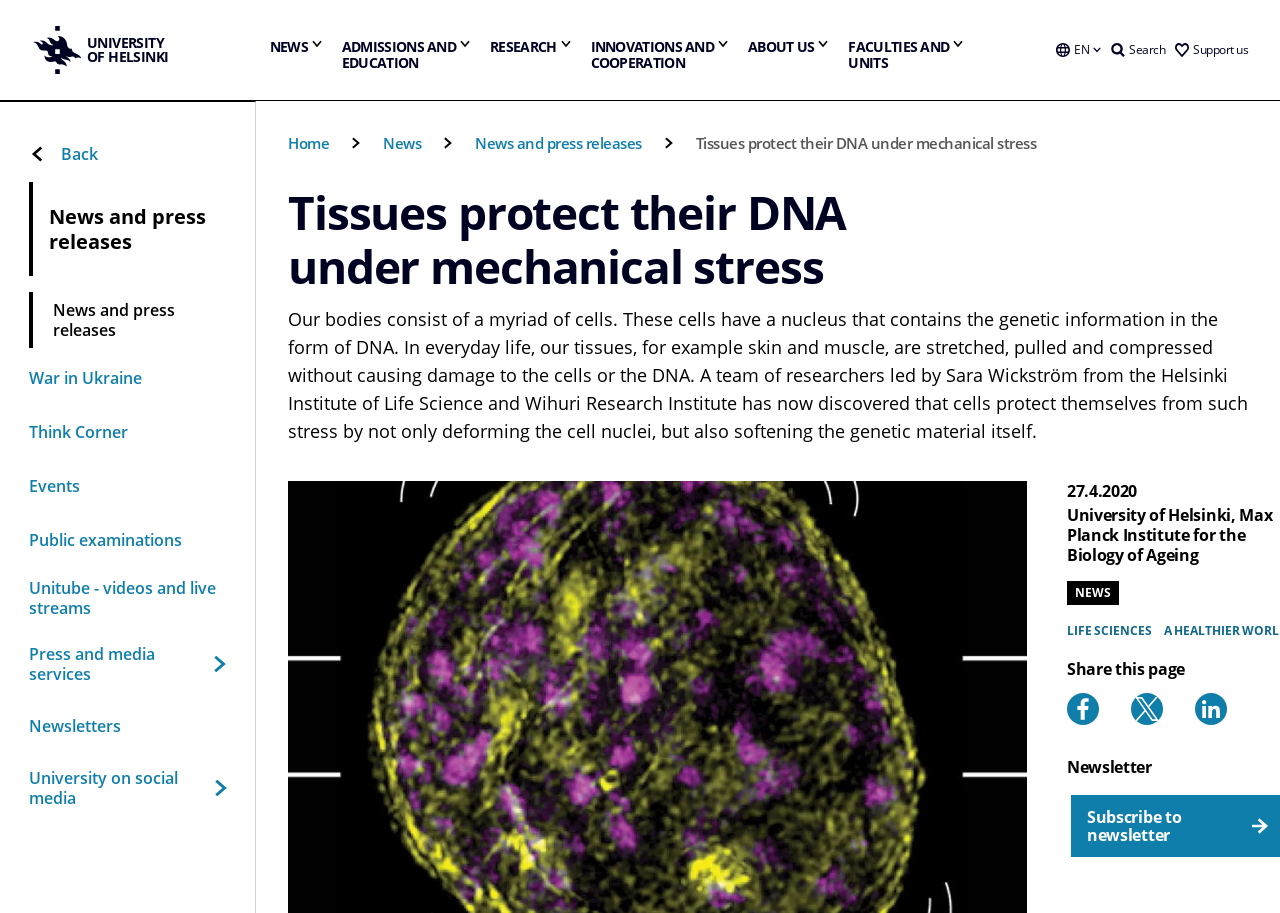How many social media platforms are available for sharing?
Please answer the question as detailed as possible based on the image.

I counted the number of social media platforms available for sharing by looking at the links with images, which are 'Share to Facebook', 'Share to X', and 'Share to Linkedin'.